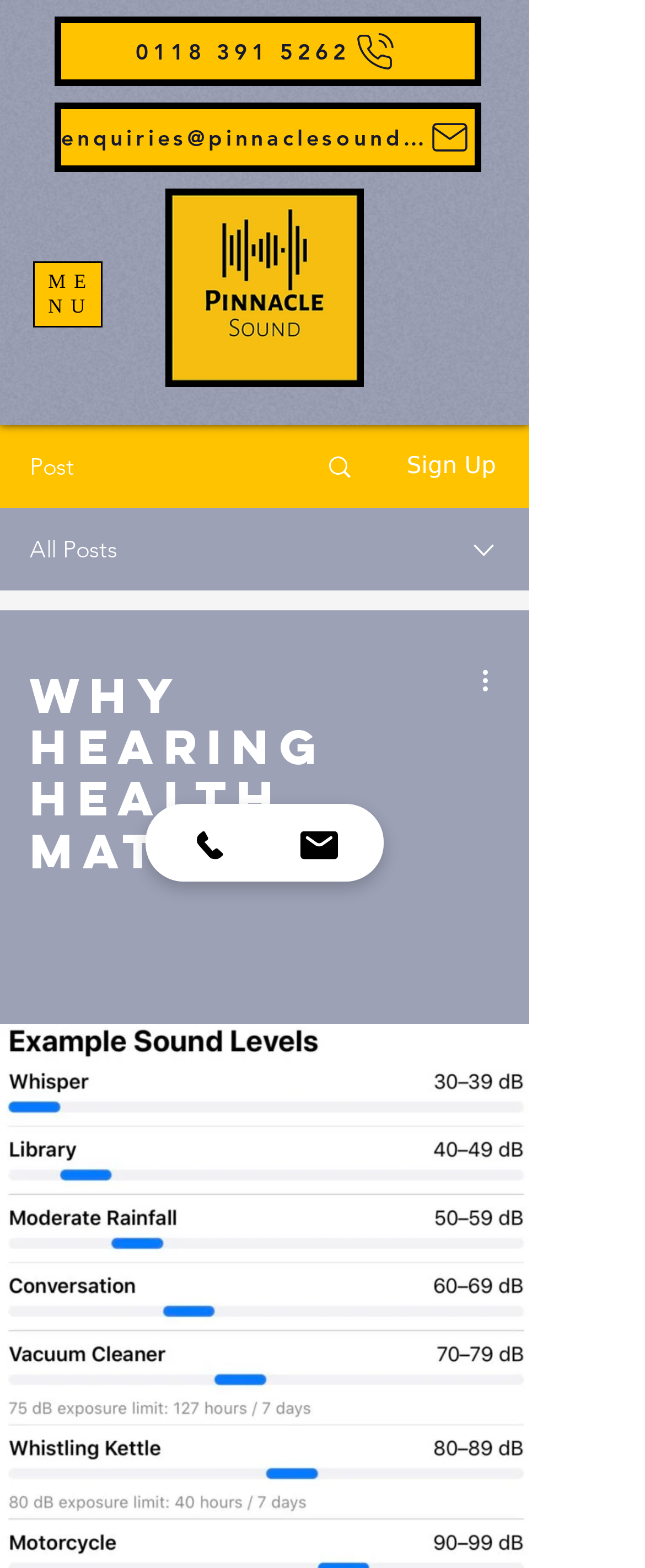Summarize the webpage with intricate details.

The webpage is about hearing health, with a focus on the importance of hearing health matters. At the top left corner, there is a navigation menu button labeled "Open navigation menu" with a popup dialog. Next to it, there are two static text elements "ME" and "NU". 

On the top center, there is a Pinnacle Sound logo, which is an image linked to the logo. Below the logo, there are two contact links, one for a phone number "0118 391 5262" and another for an email address "enquiries@pinnaclesound.co.uk". 

To the right of the contact links, there is a section with a "Post" label, a link, and an image. Below this section, there is a "Sign Up" button and an "All Posts" label. 

On the top right corner, there is a combobox with a "More actions" button and an image. When the combobox is expanded, it displays a heading "Why Hearing Health Matters". 

Below the top section, there are two links, one labeled "Phone" with a phone icon image, and another labeled "Email" with an email icon image.